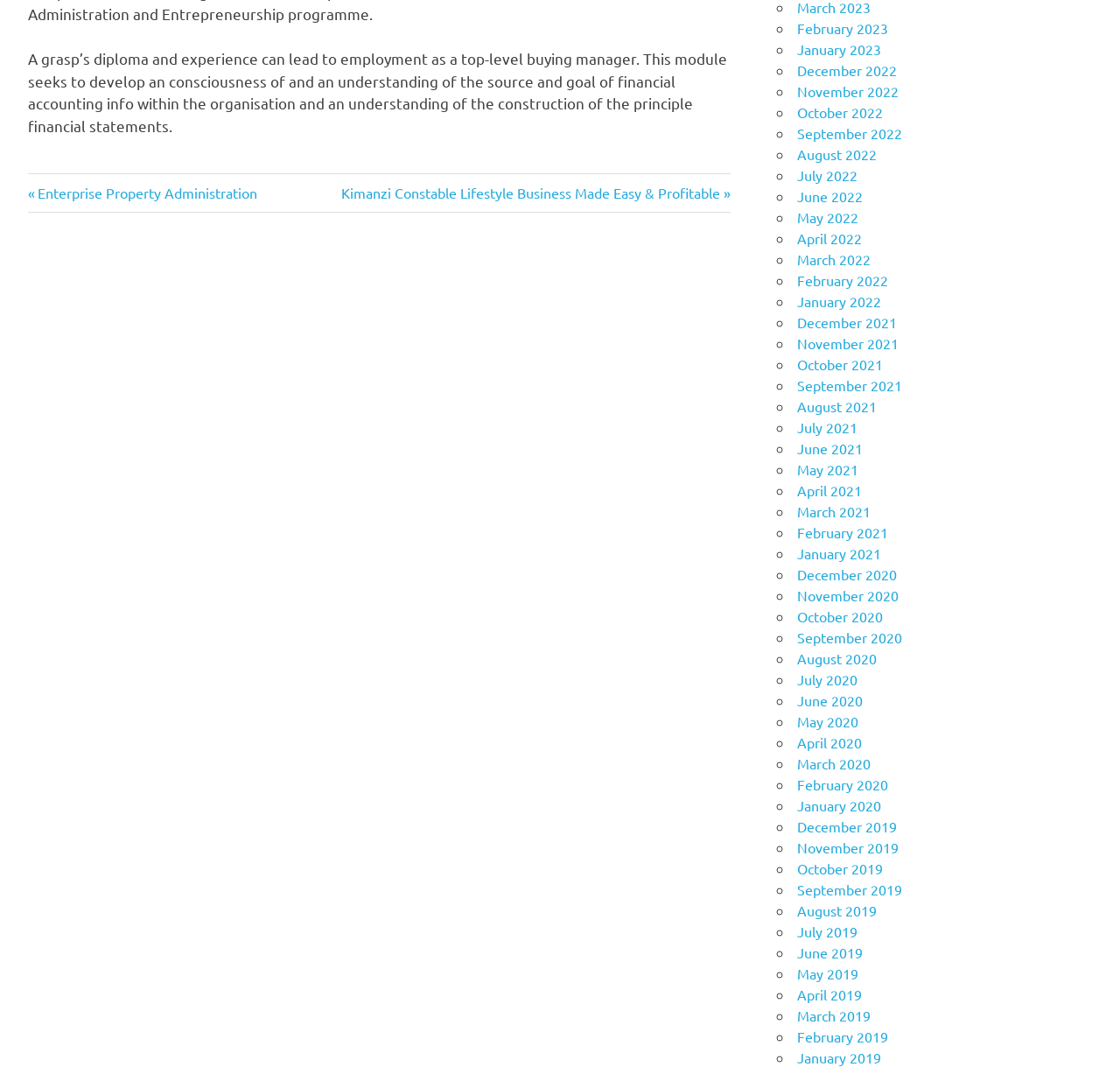Kindly determine the bounding box coordinates for the area that needs to be clicked to execute this instruction: "Click on 'awards'".

[0.025, 0.162, 0.07, 0.185]